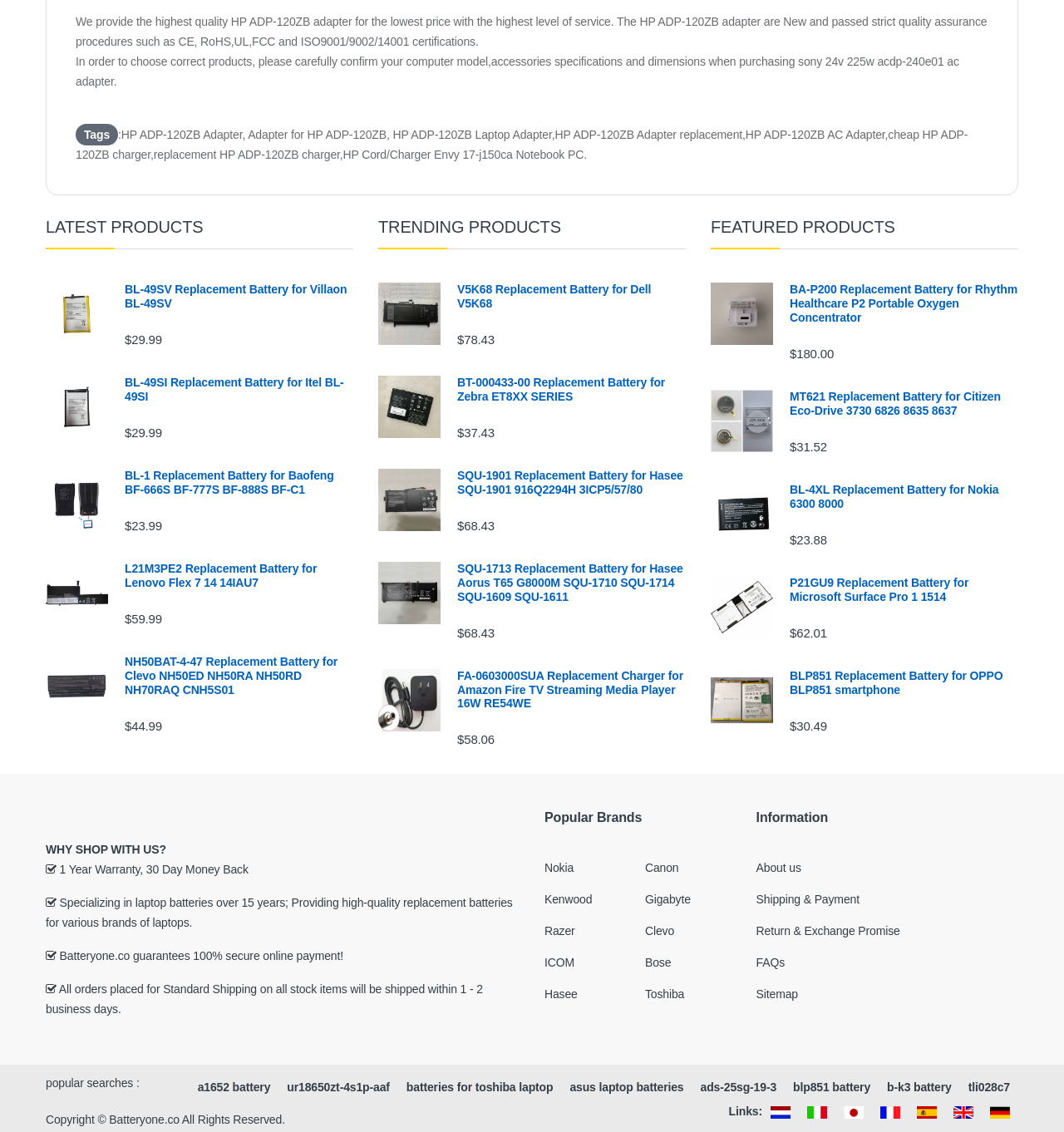Locate the bounding box coordinates of the clickable part needed for the task: "Click on the 'Villaon BL-49SV Replacement Battery for Villaon BL-49SV' link".

[0.043, 0.25, 0.332, 0.275]